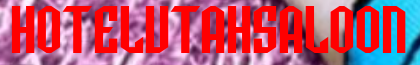What is the purpose of the branding approach?
Using the image as a reference, deliver a detailed and thorough answer to the question.

The vibrant typography and bold branding approach are likely aimed at engaging customers and enhancing visibility within a competitive market. This suggests that the brand wants to stand out and make a lasting impression on potential customers.